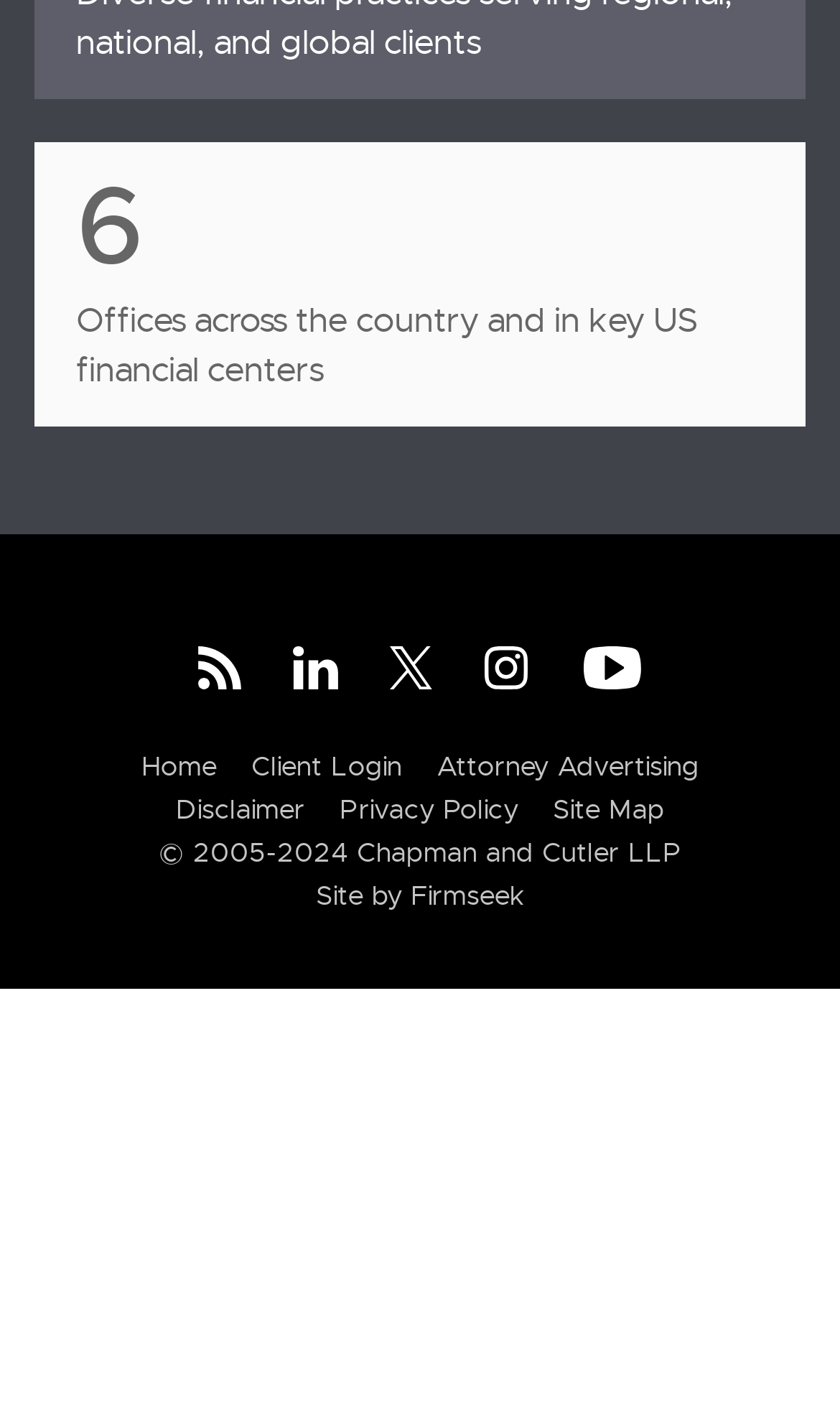What is the name of the law firm?
Using the image, answer in one word or phrase.

Chapman and Cutler LLP